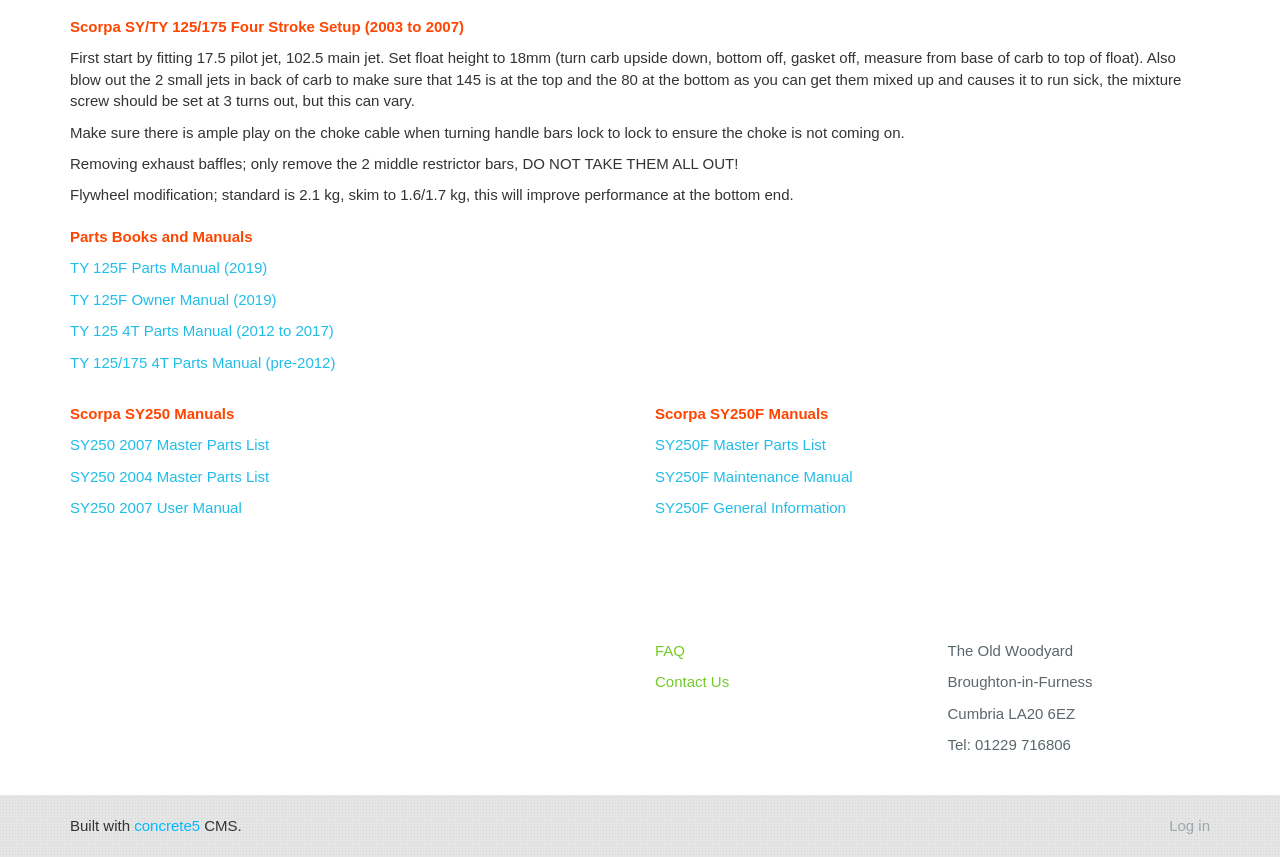Locate the bounding box of the user interface element based on this description: "SY250 2007 User Manual".

[0.055, 0.583, 0.189, 0.602]